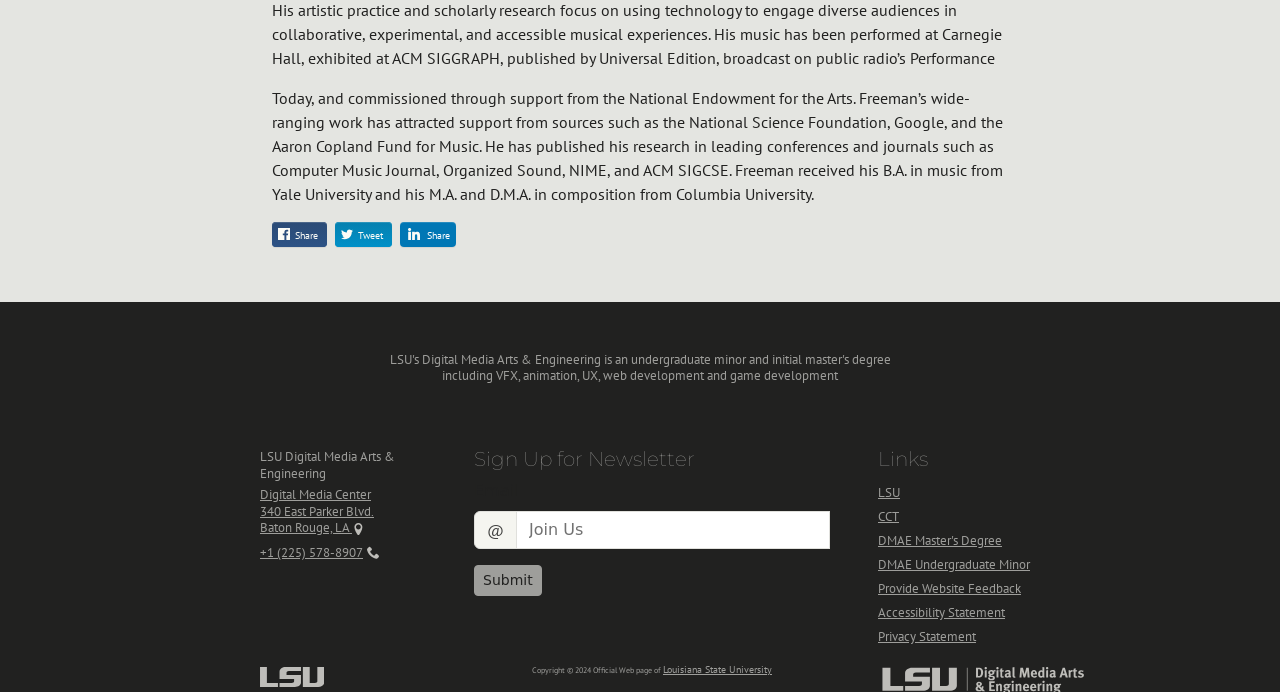Identify the bounding box of the UI element that matches this description: "Provide Website Feedback".

[0.686, 0.834, 0.798, 0.863]